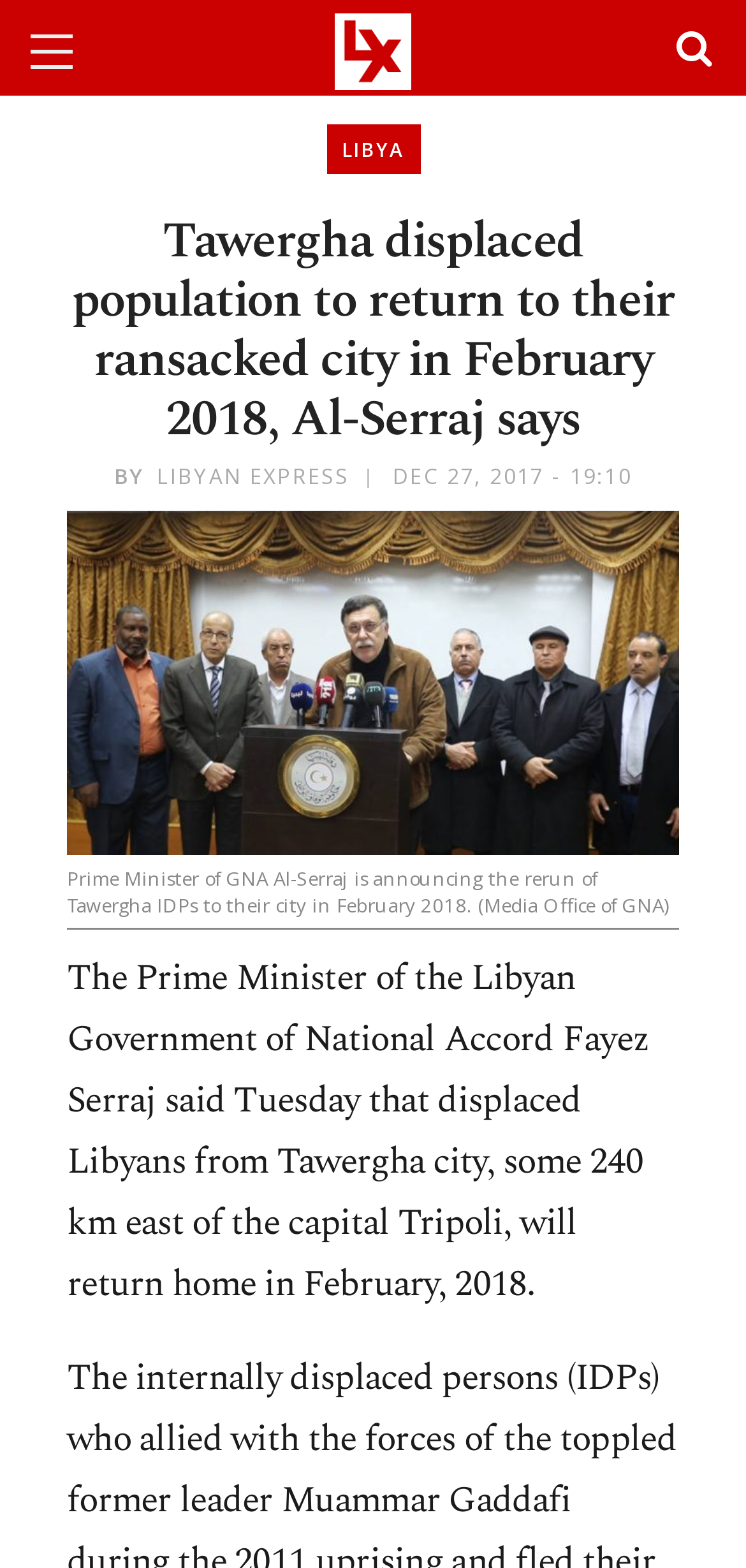Identify the bounding box of the HTML element described as: "alt="Libyan Express"".

[0.244, 0.0, 0.756, 0.066]